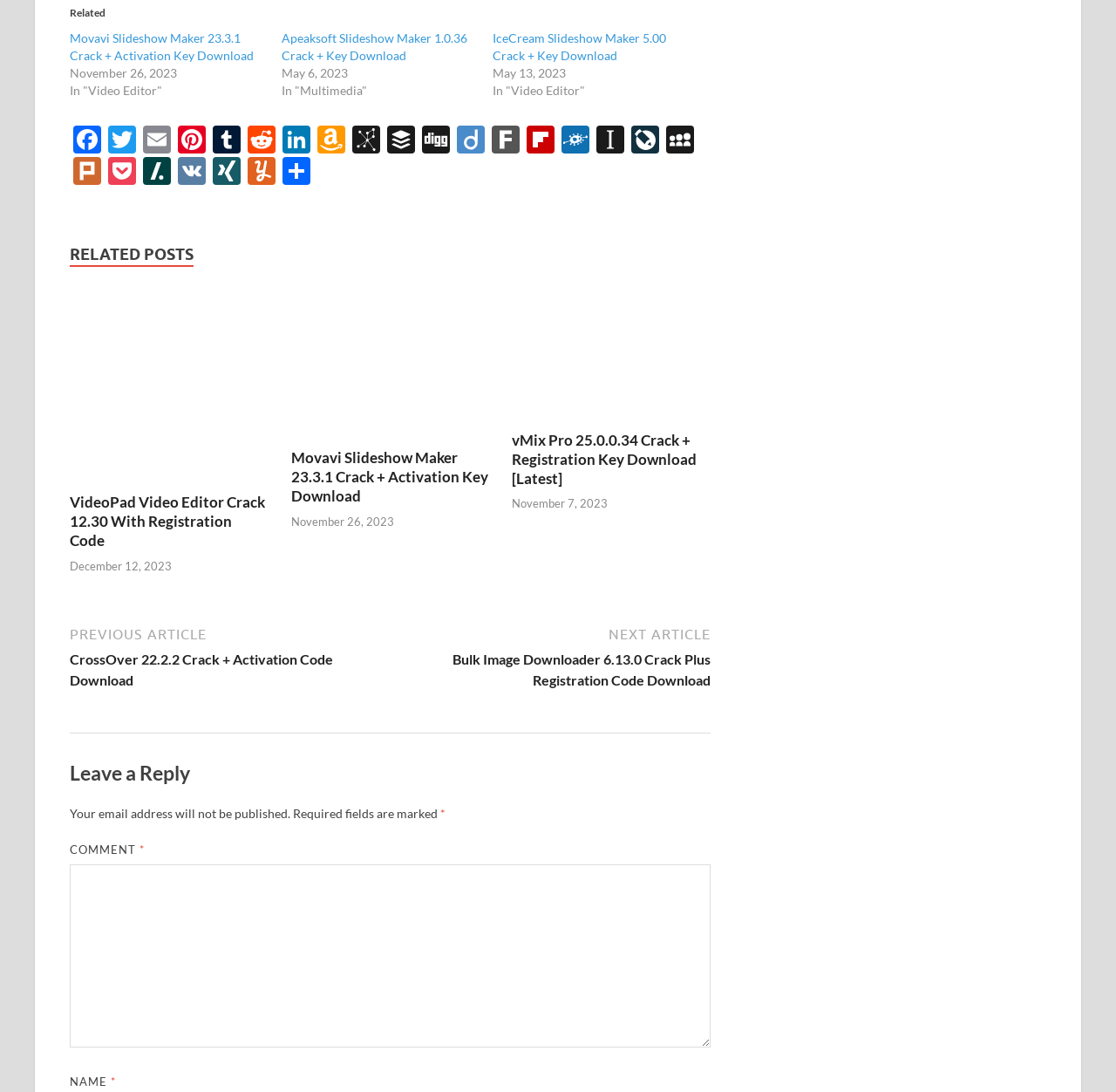Please give a concise answer to this question using a single word or phrase: 
What is the date of the latest post?

December 12, 2023